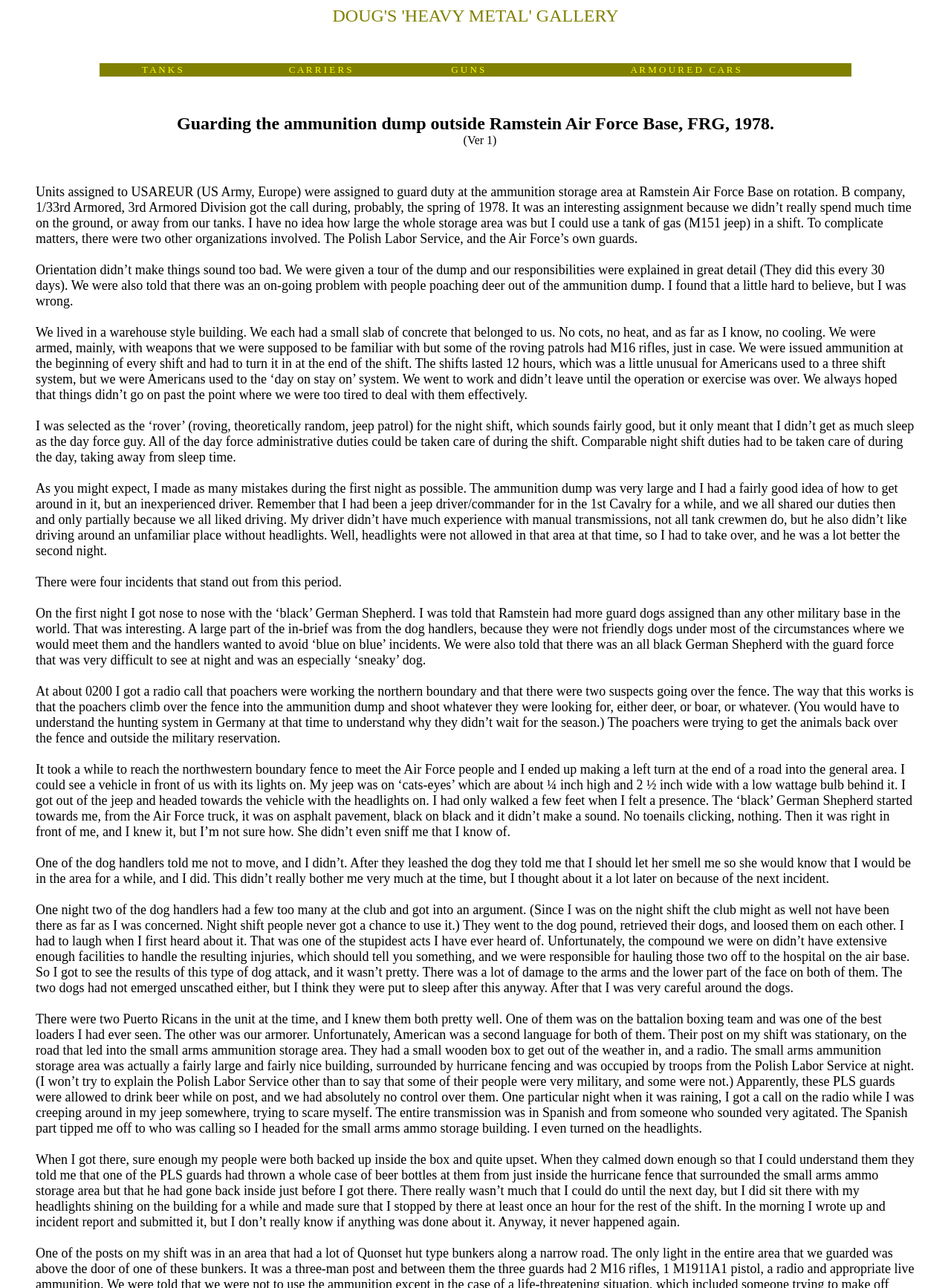Respond with a single word or phrase for the following question: 
What is the text on the top left of the webpage?

HEAVY METAL